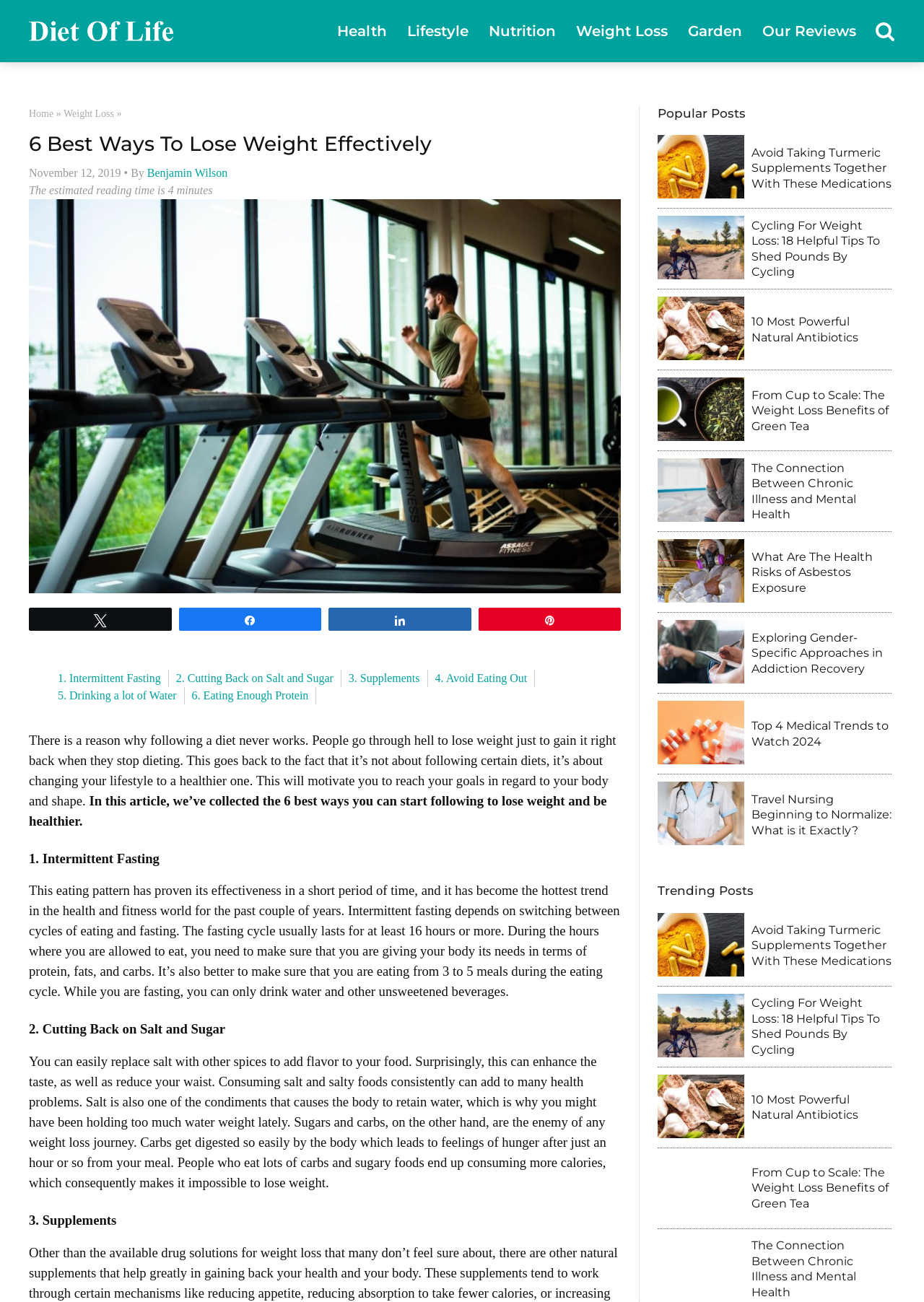Pinpoint the bounding box coordinates of the clickable element needed to complete the instruction: "Learn about 'Intermittent Fasting'". The coordinates should be provided as four float numbers between 0 and 1: [left, top, right, bottom].

[0.062, 0.516, 0.174, 0.525]